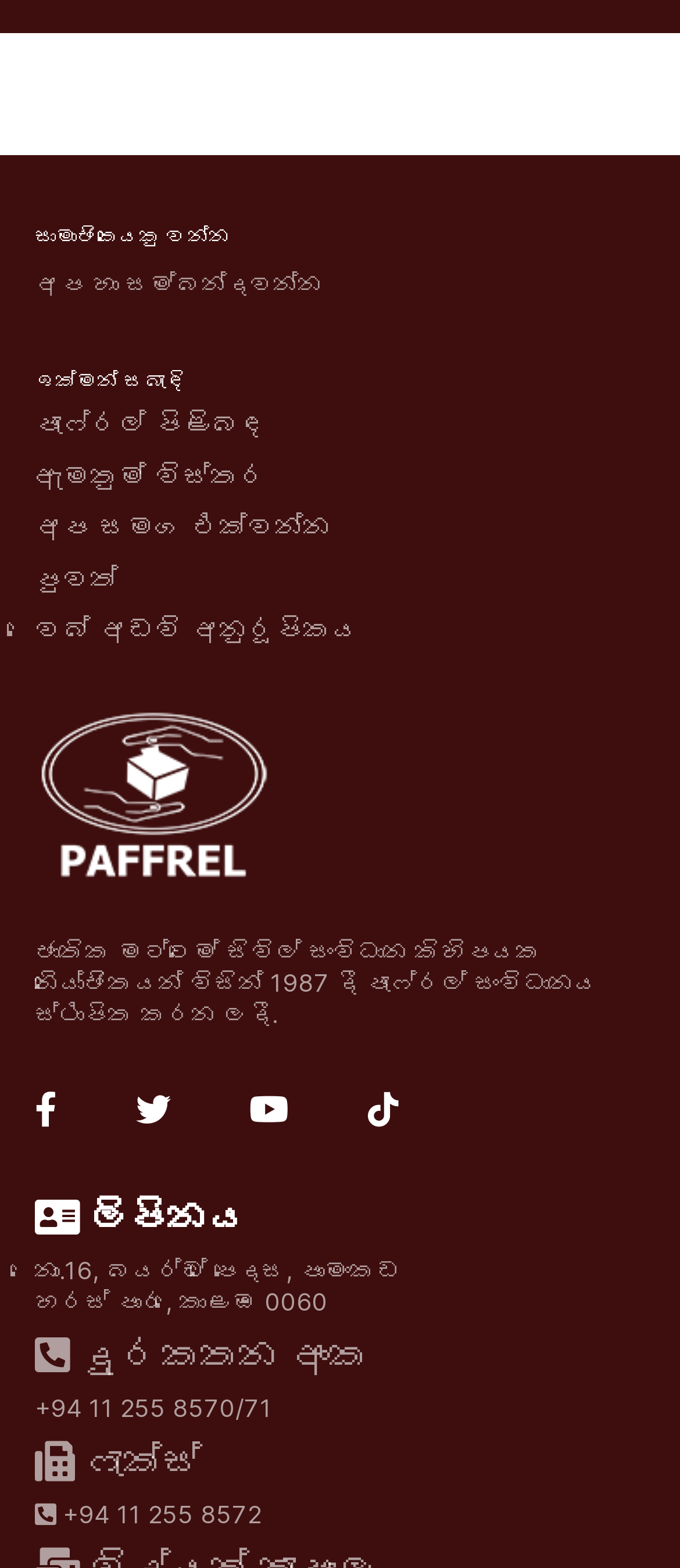Identify the bounding box coordinates of the element to click to follow this instruction: 'View 'ඇමතුම් විස්තර''. Ensure the coordinates are four float values between 0 and 1, provided as [left, top, right, bottom].

[0.051, 0.29, 0.949, 0.318]